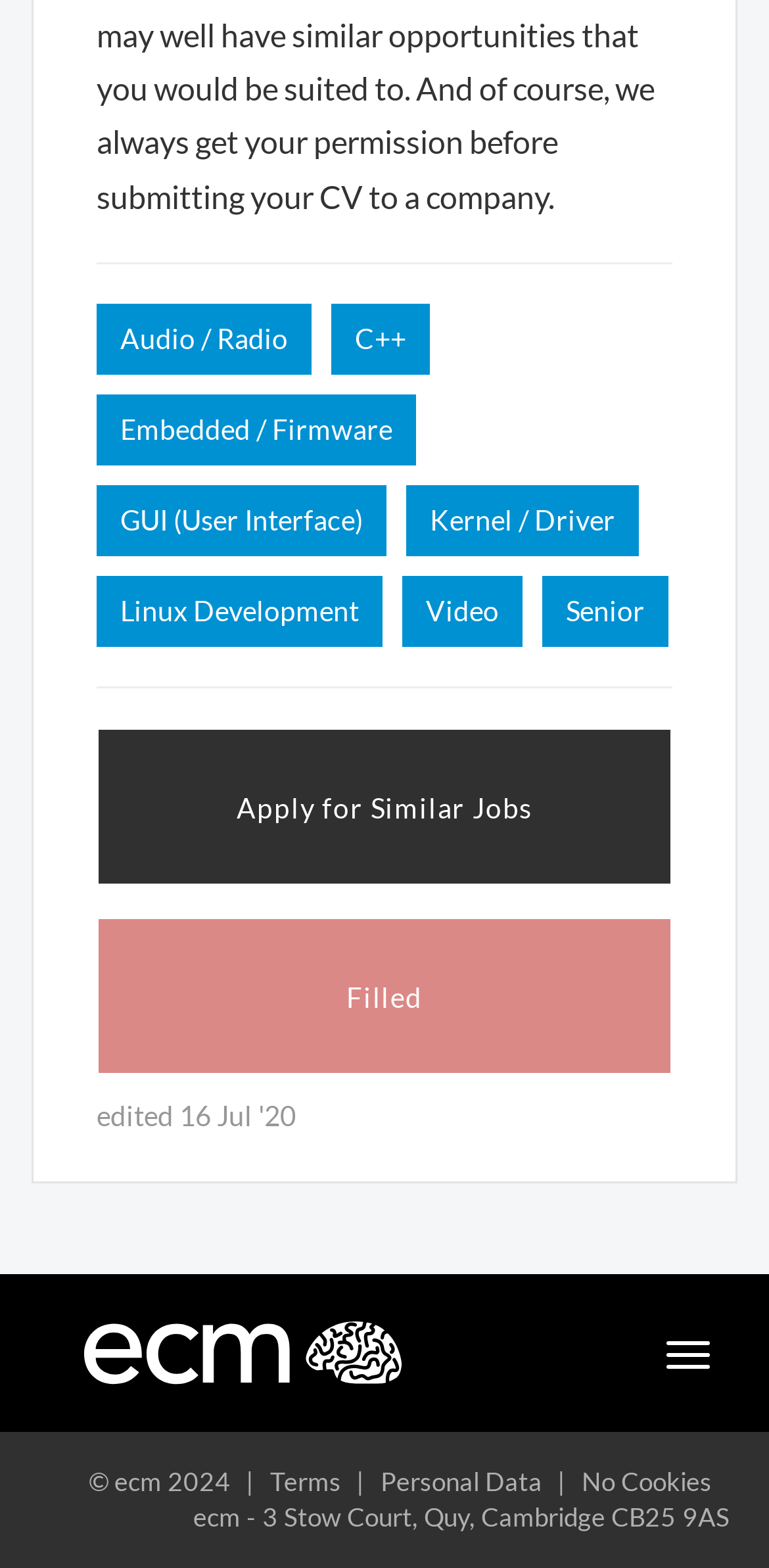What is the address of the company?
Respond with a short answer, either a single word or a phrase, based on the image.

3 Stow Court, Quy, Cambridge CB25 9AS